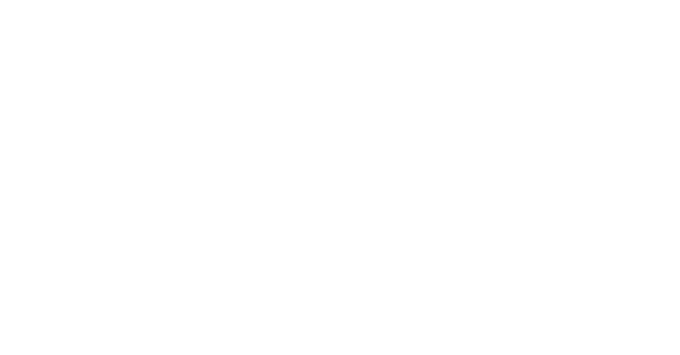Give a complete and detailed account of the image.

The image illustrates a concept titled "Hard Work vs. Laziness." It features a contrasting depiction that likely explores themes of diligence and effort compared to inaction and complacency. The visual elements are designed to highlight the differences between these two approaches to tasks or goals. Such imagery serves as a motivational reminder or a critical reflection on the importance of hard work in achieving success. The overall composition is engaging and thought-provoking, aimed at encouraging viewers to reflect on their own work ethics and productivity.